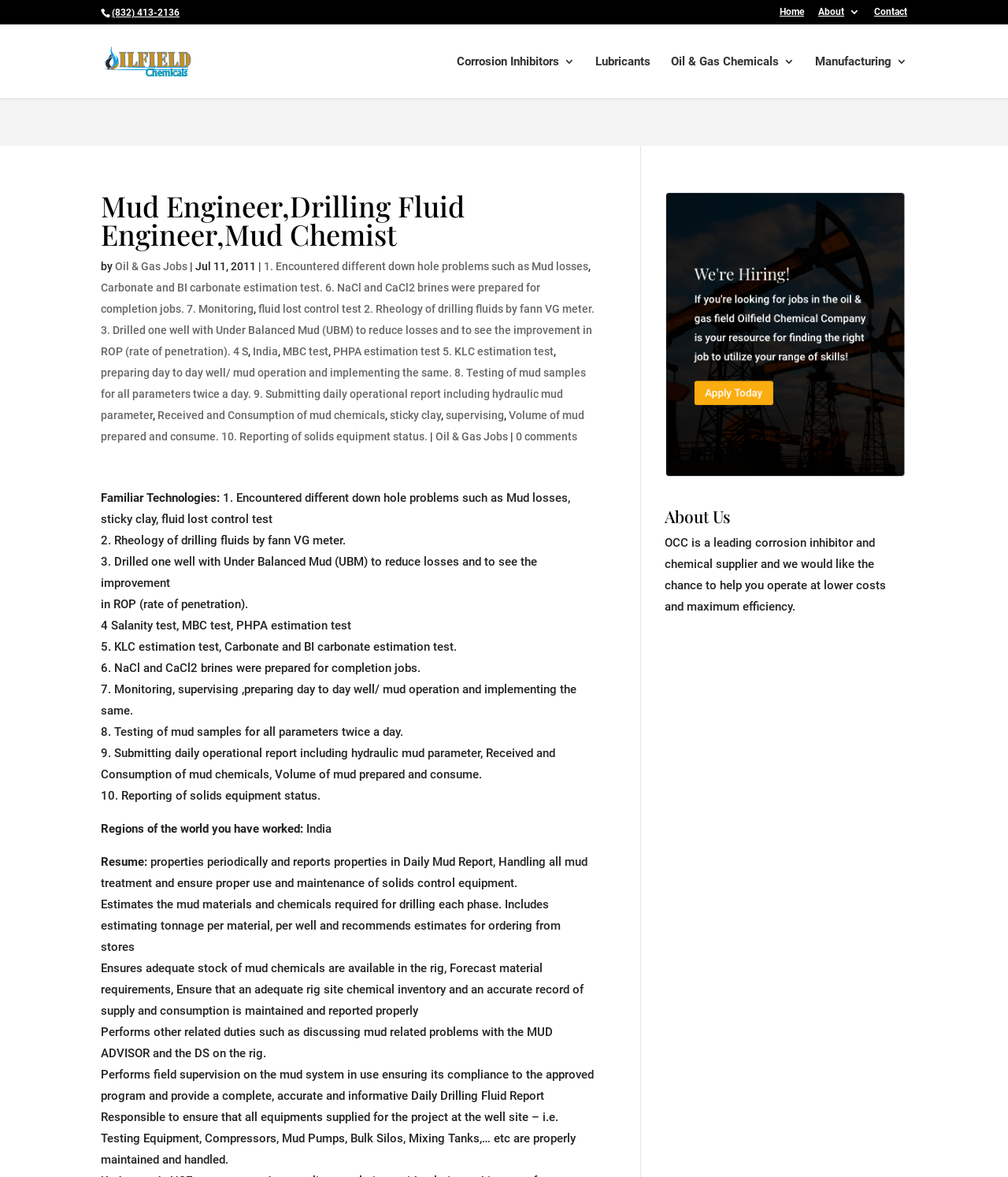What is the company name?
Using the information from the image, answer the question thoroughly.

The company name can be found by looking at the link 'OCC - Houston, TX' and the image 'OCC - Houston, TX' which suggests that the company name is OCC.